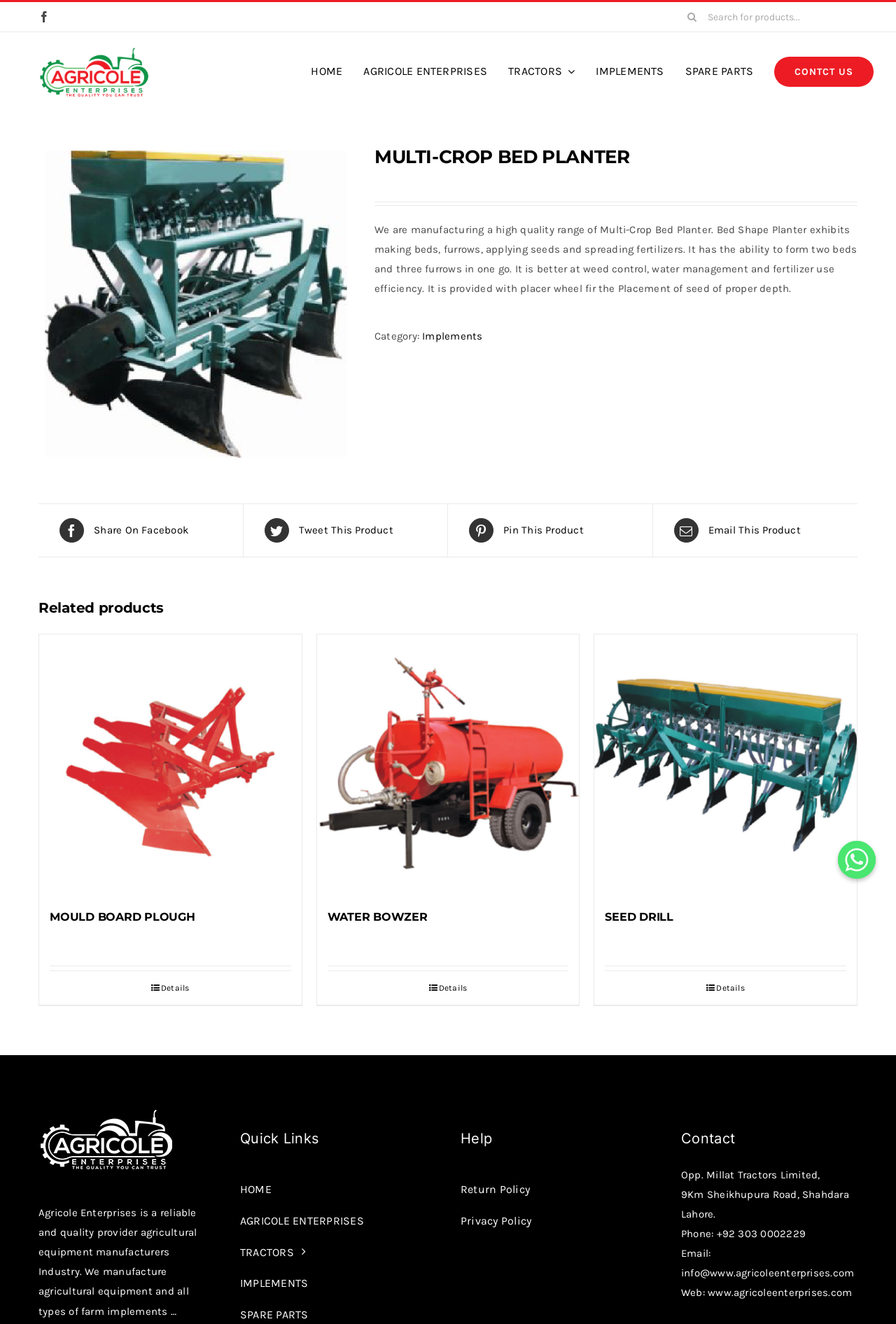Use a single word or phrase to answer this question: 
What is the category of the product?

Implements